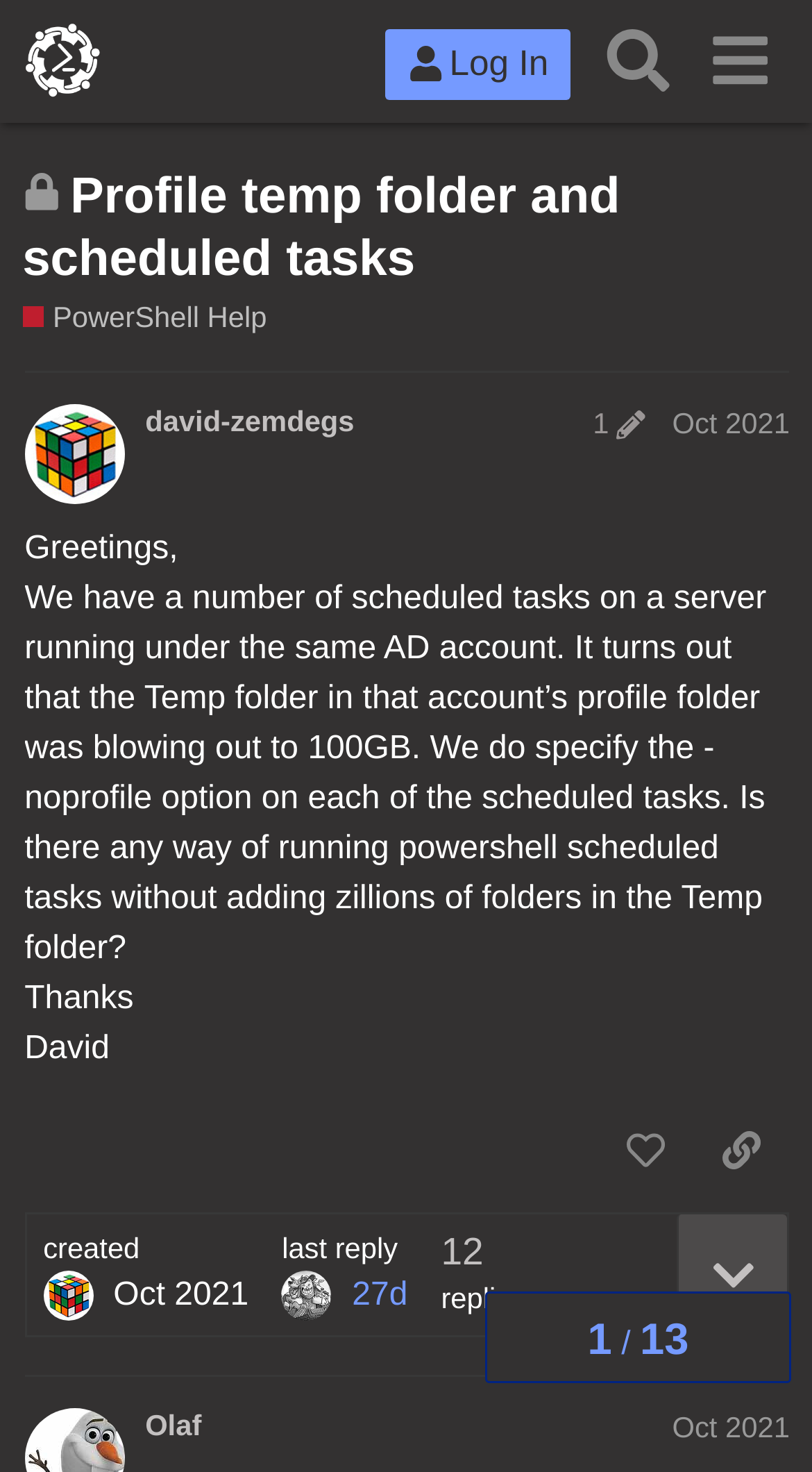Who started this discussion?
Answer the question with detailed information derived from the image.

I found the name of the person who started this discussion by looking at the heading element that says 'david-zemdegs post edit history Oct 2021'. This element is located near the top of the page and indicates the author of the original post.